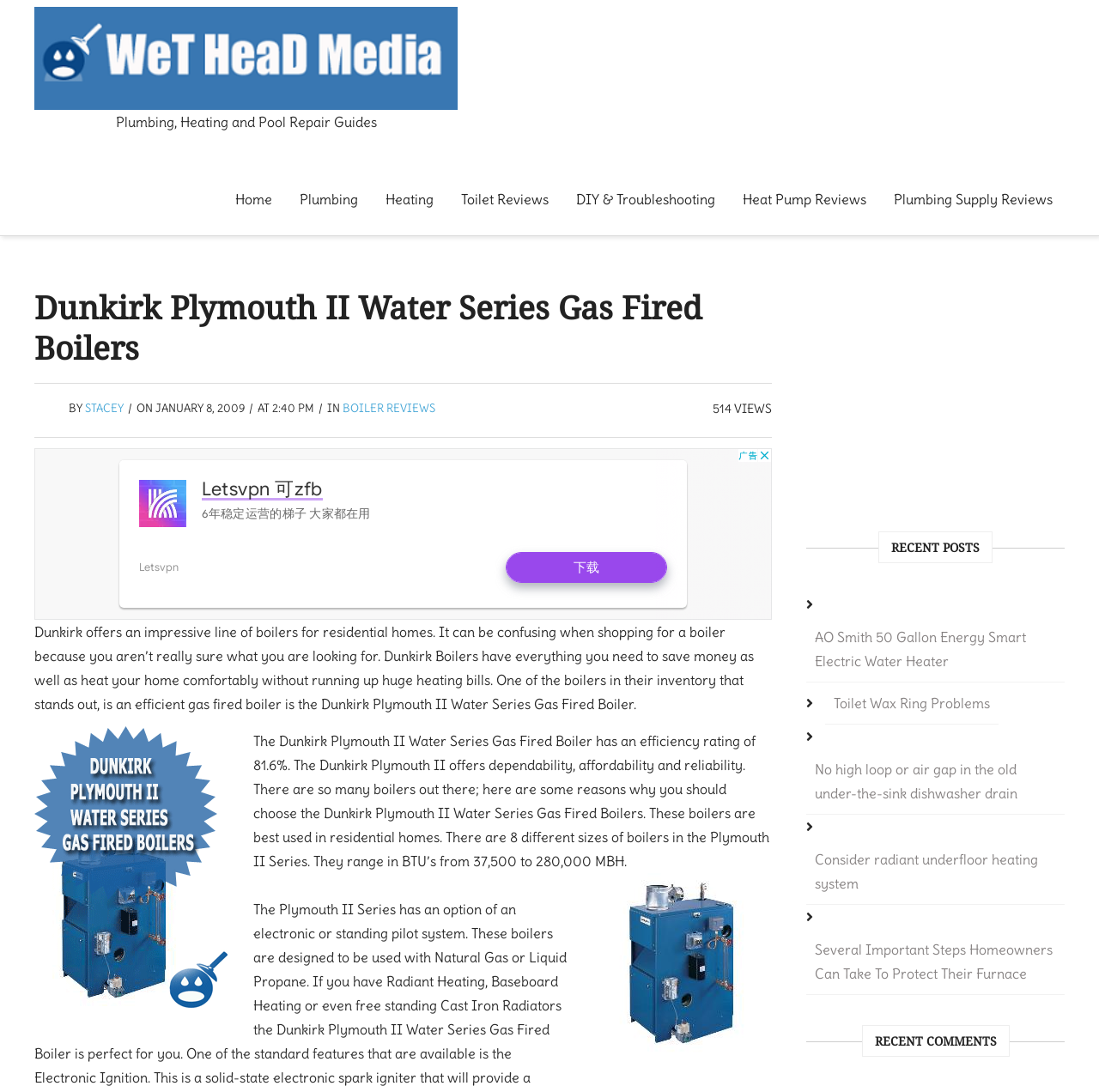Can you find and provide the main heading text of this webpage?

Dunkirk Plymouth II Water Series Gas Fired Boilers